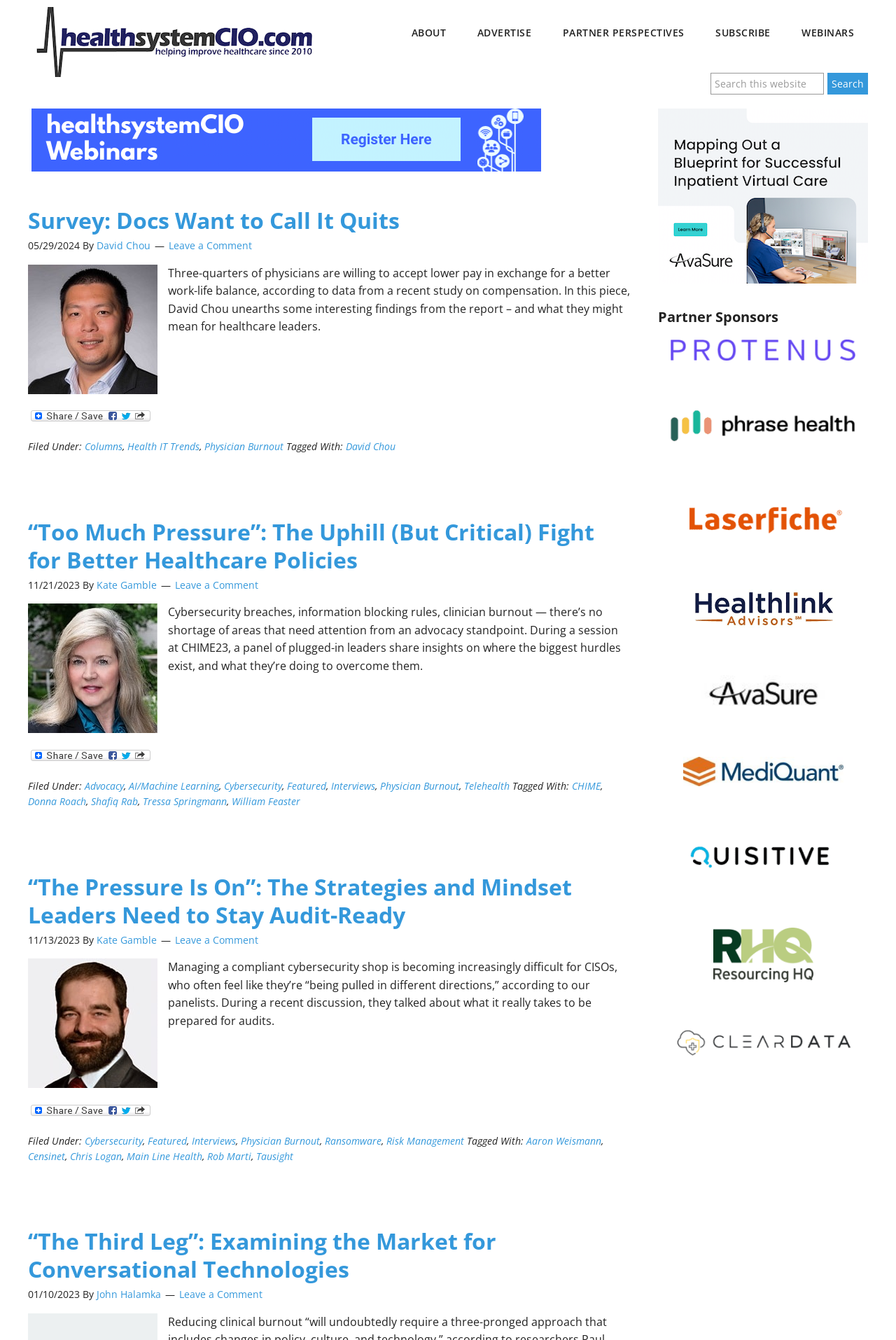Answer in one word or a short phrase: 
What is the author of the article 'Survey: Docs Want to Call It Quits'?

David Chou